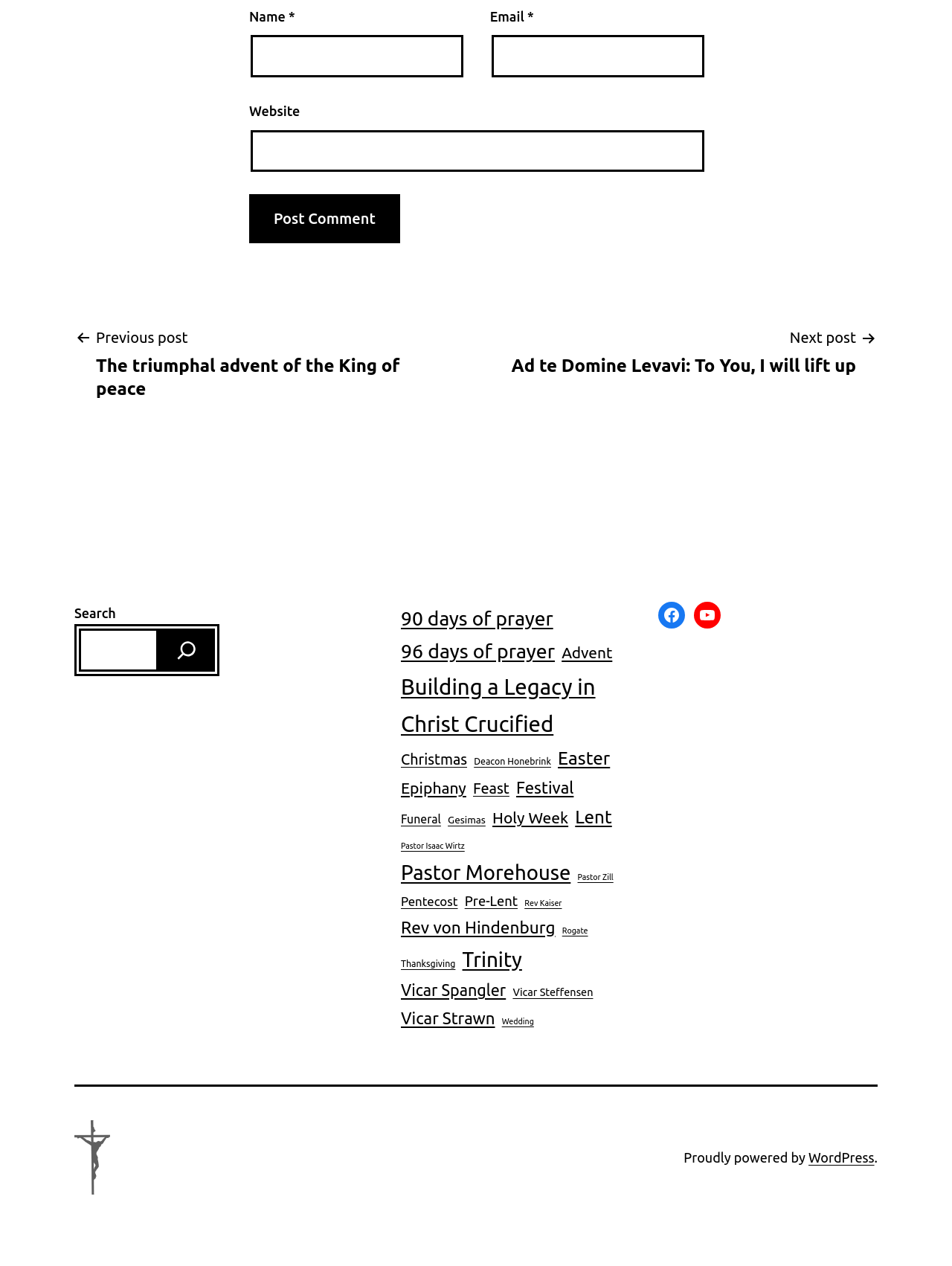What is the purpose of the 'Post Comment' button?
Based on the image, provide a one-word or brief-phrase response.

To submit a comment